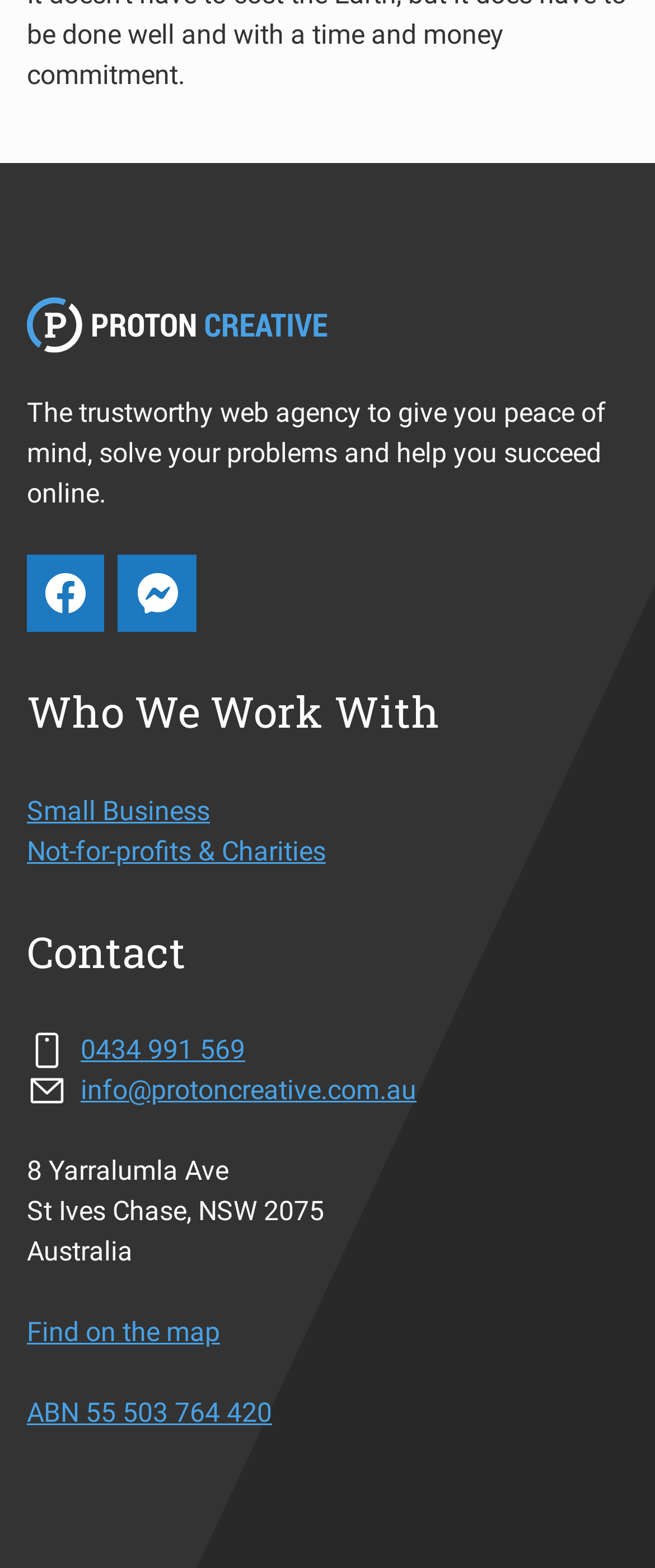What is the ABN number of Proton Creative?
Look at the image and answer the question using a single word or phrase.

55 503 764 420